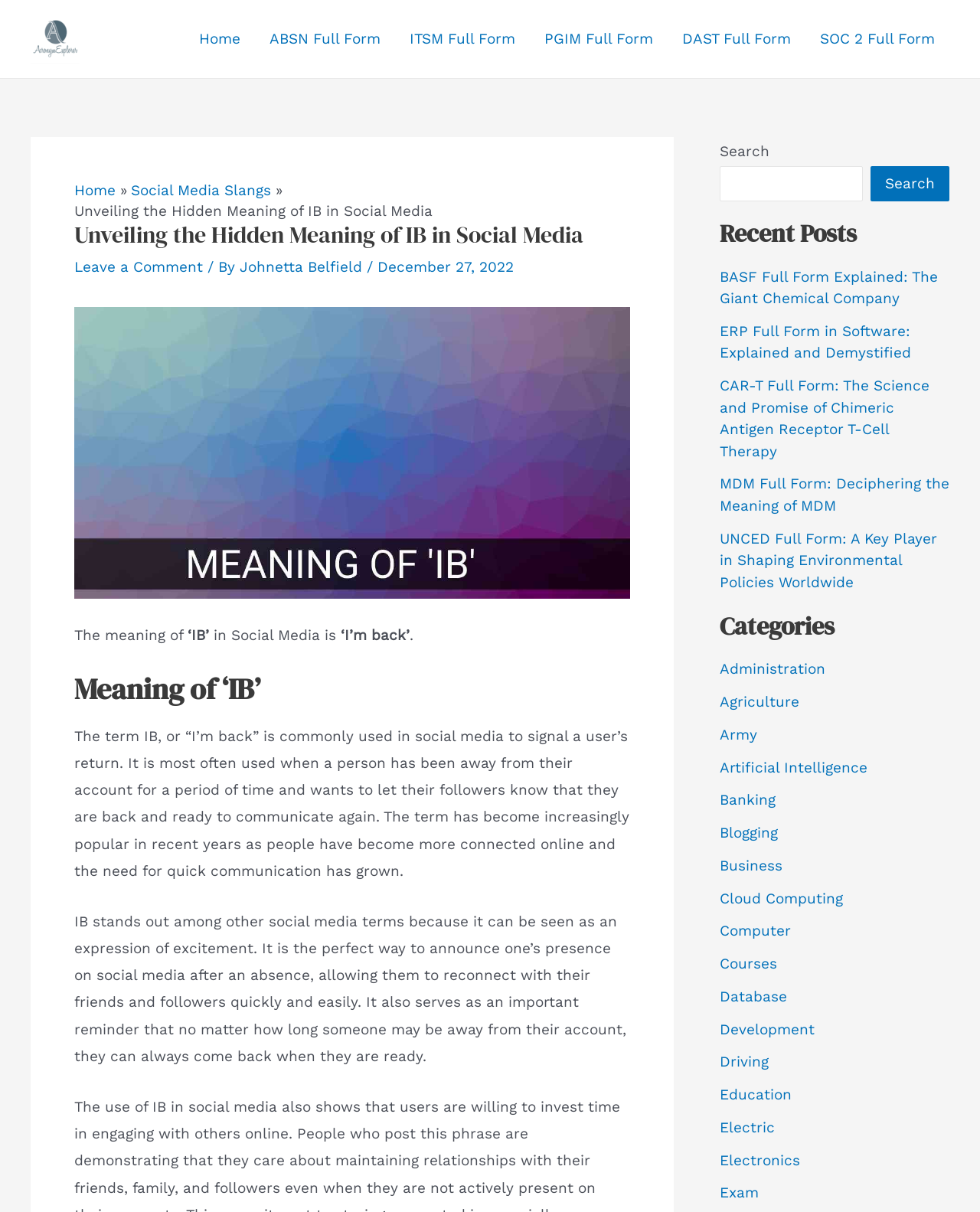Please specify the bounding box coordinates of the area that should be clicked to accomplish the following instruction: "Read the article about IB in Social Media". The coordinates should consist of four float numbers between 0 and 1, i.e., [left, top, right, bottom].

[0.076, 0.183, 0.643, 0.229]